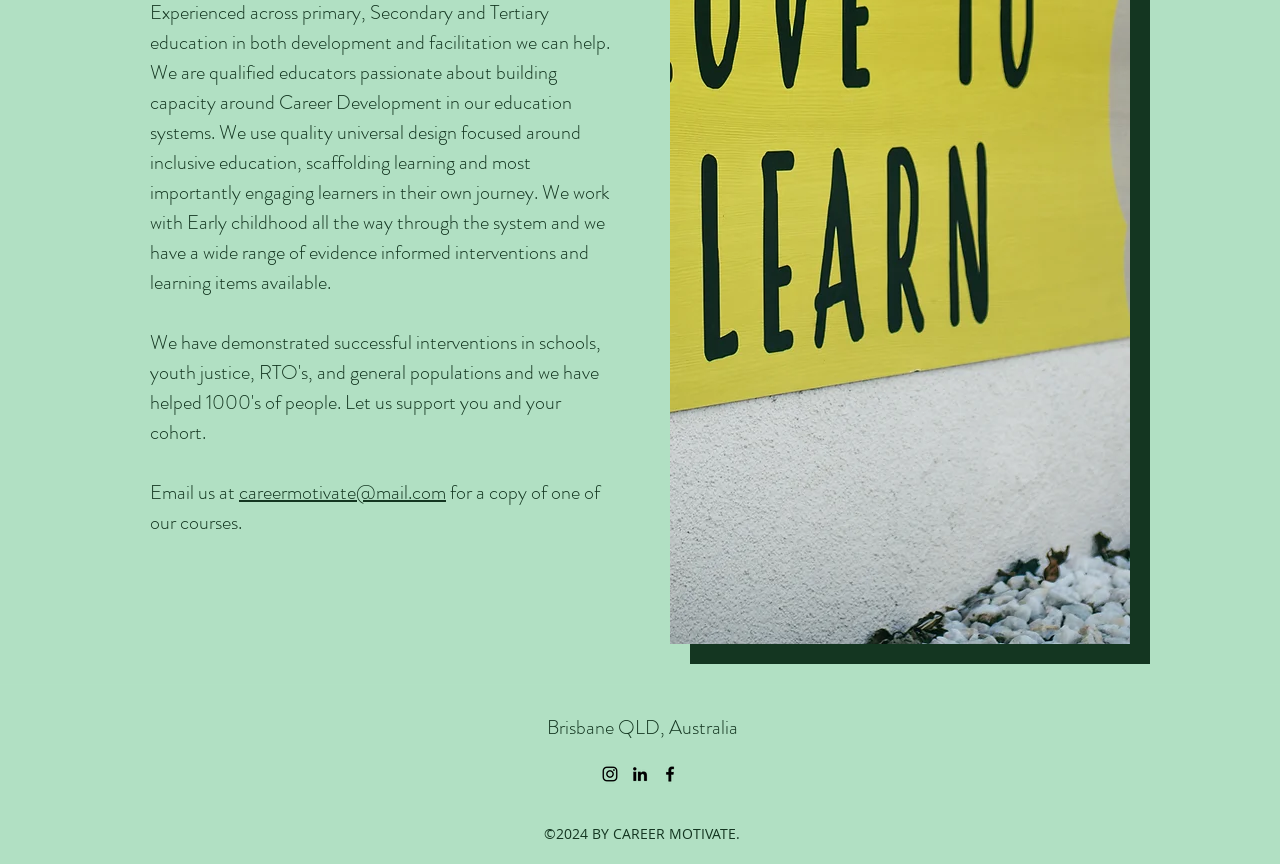Locate the bounding box of the UI element with the following description: "careermotivate@mail.com".

[0.187, 0.553, 0.348, 0.587]